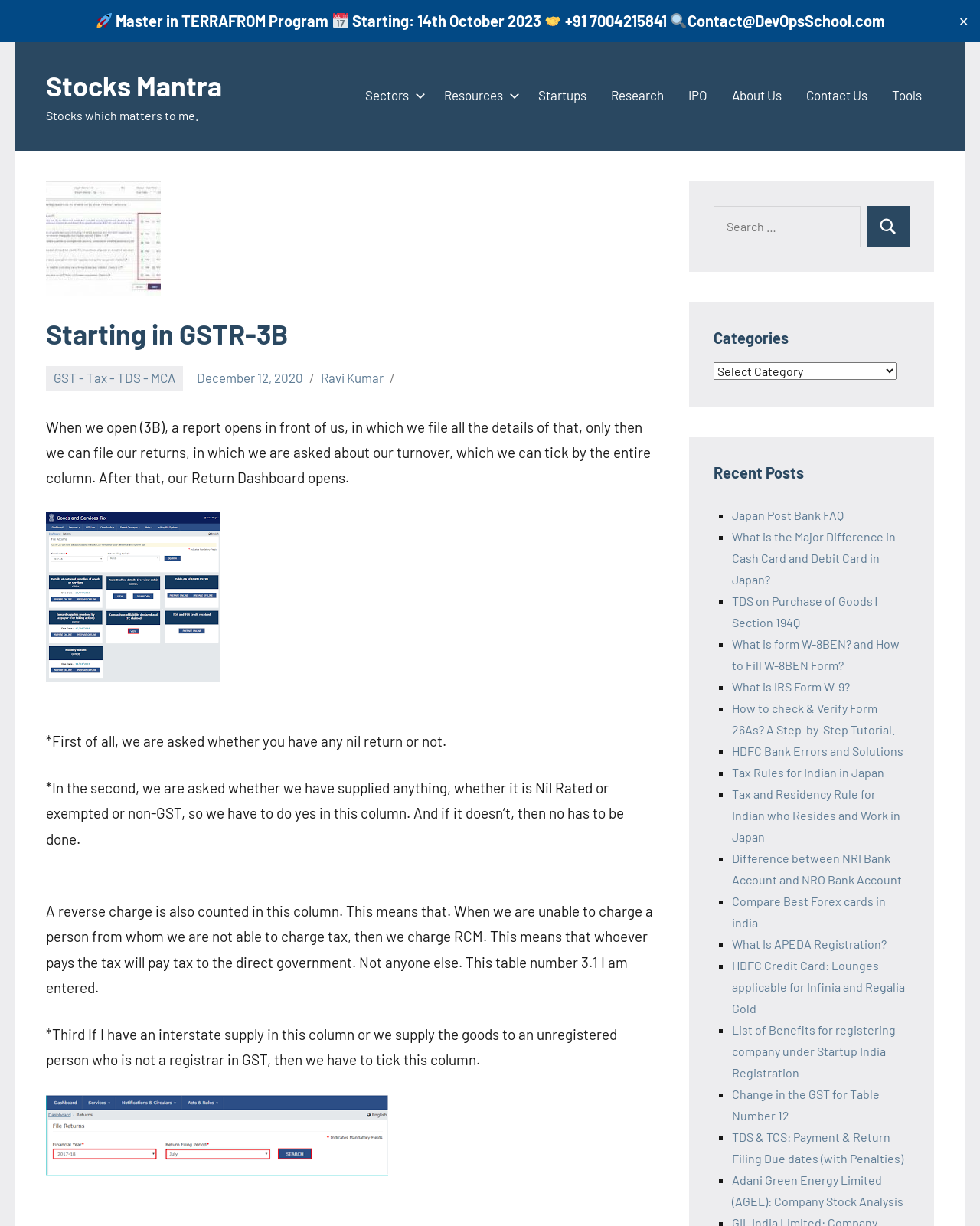What is the topic of the article on the webpage?
Please respond to the question with a detailed and informative answer.

I determined the topic of the article by looking at the heading 'Starting in GSTR-3B' and the subsequent text, which suggests that the article is about filing returns in GSTR-3B.